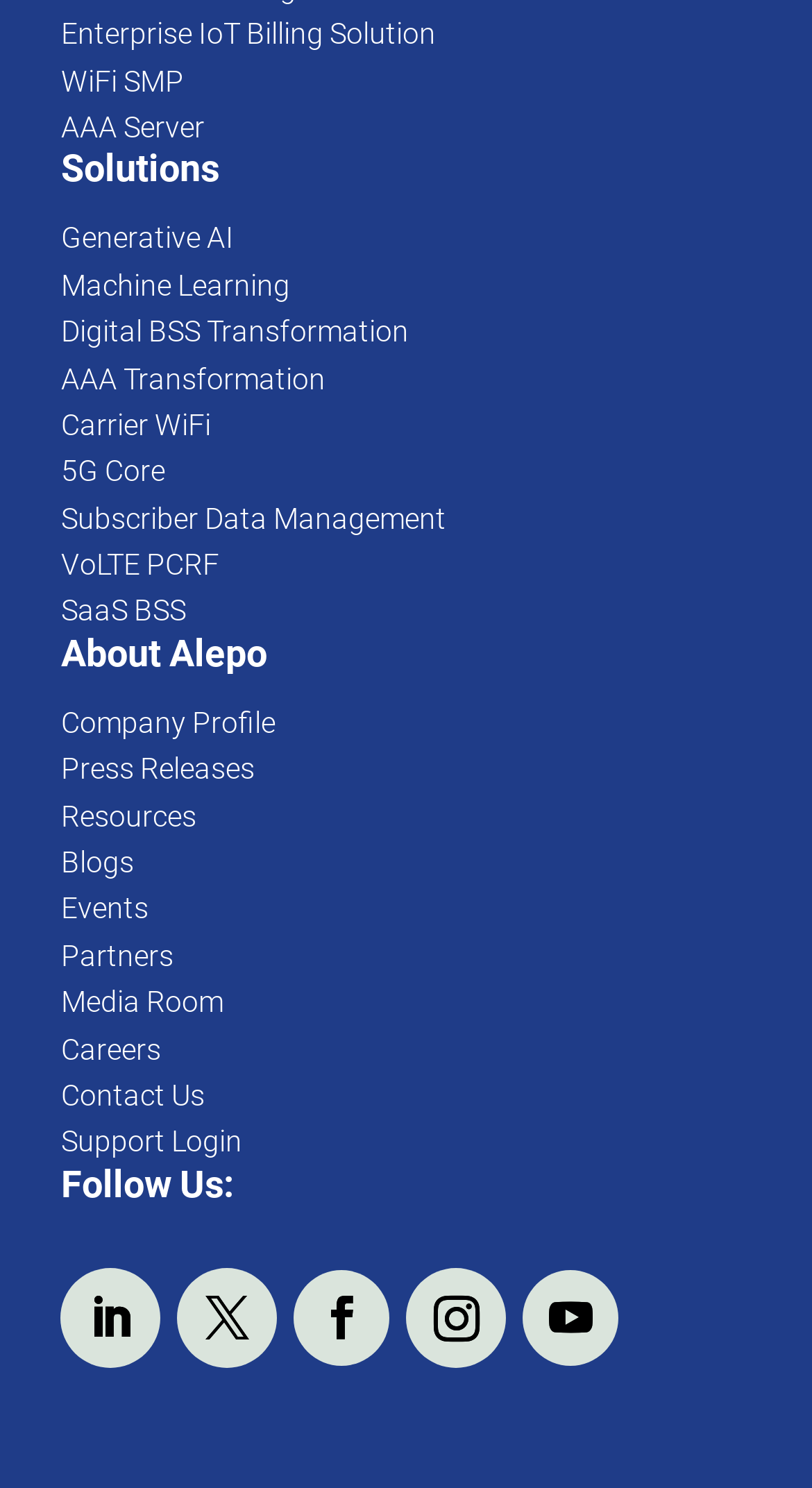Locate the UI element described by Digital BSS Transformation in the provided webpage screenshot. Return the bounding box coordinates in the format (top-left x, top-left y, bottom-right x, bottom-right y), ensuring all values are between 0 and 1.

[0.075, 0.211, 0.503, 0.234]